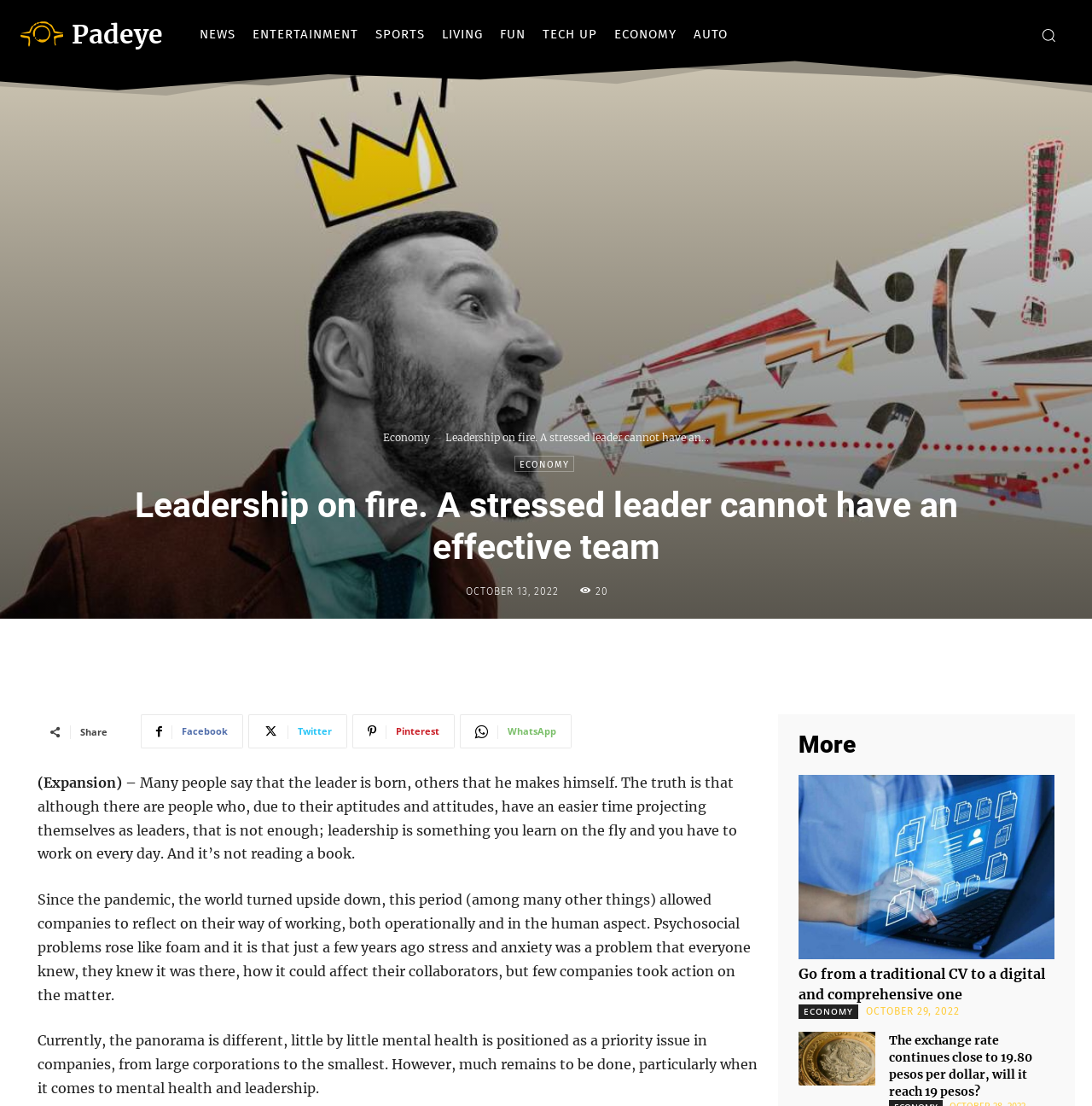What is the purpose of the 'More' section?
Could you answer the question in a detailed manner, providing as much information as possible?

The 'More' section appears to provide additional resources or articles related to the topic of leadership and mental health. This section includes links to other articles, such as 'Go from a traditional CV to a digital and comprehensive one'.